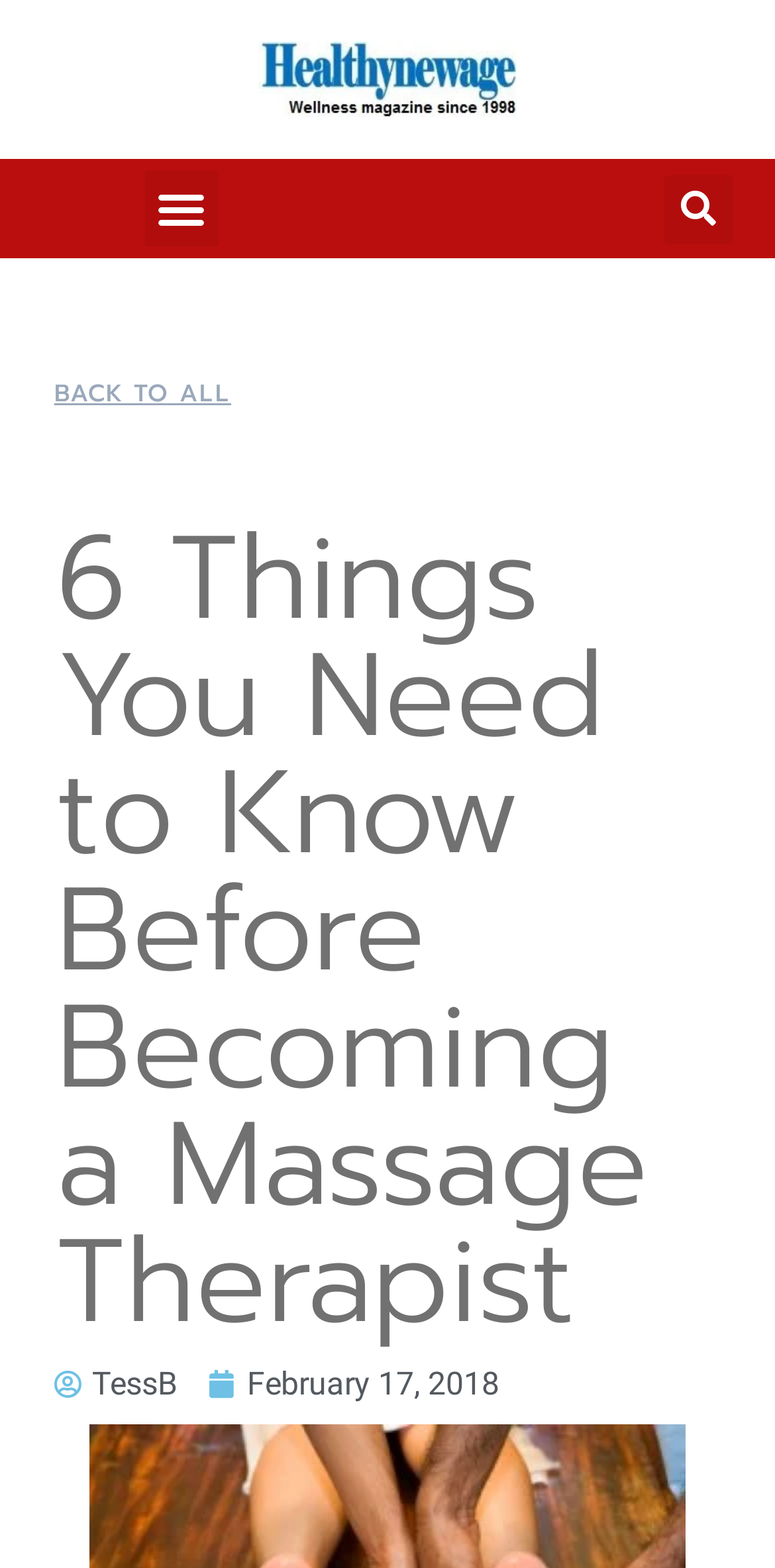Extract the bounding box coordinates of the UI element described: "February 17, 2018". Provide the coordinates in the format [left, top, right, bottom] with values ranging from 0 to 1.

[0.27, 0.868, 0.644, 0.898]